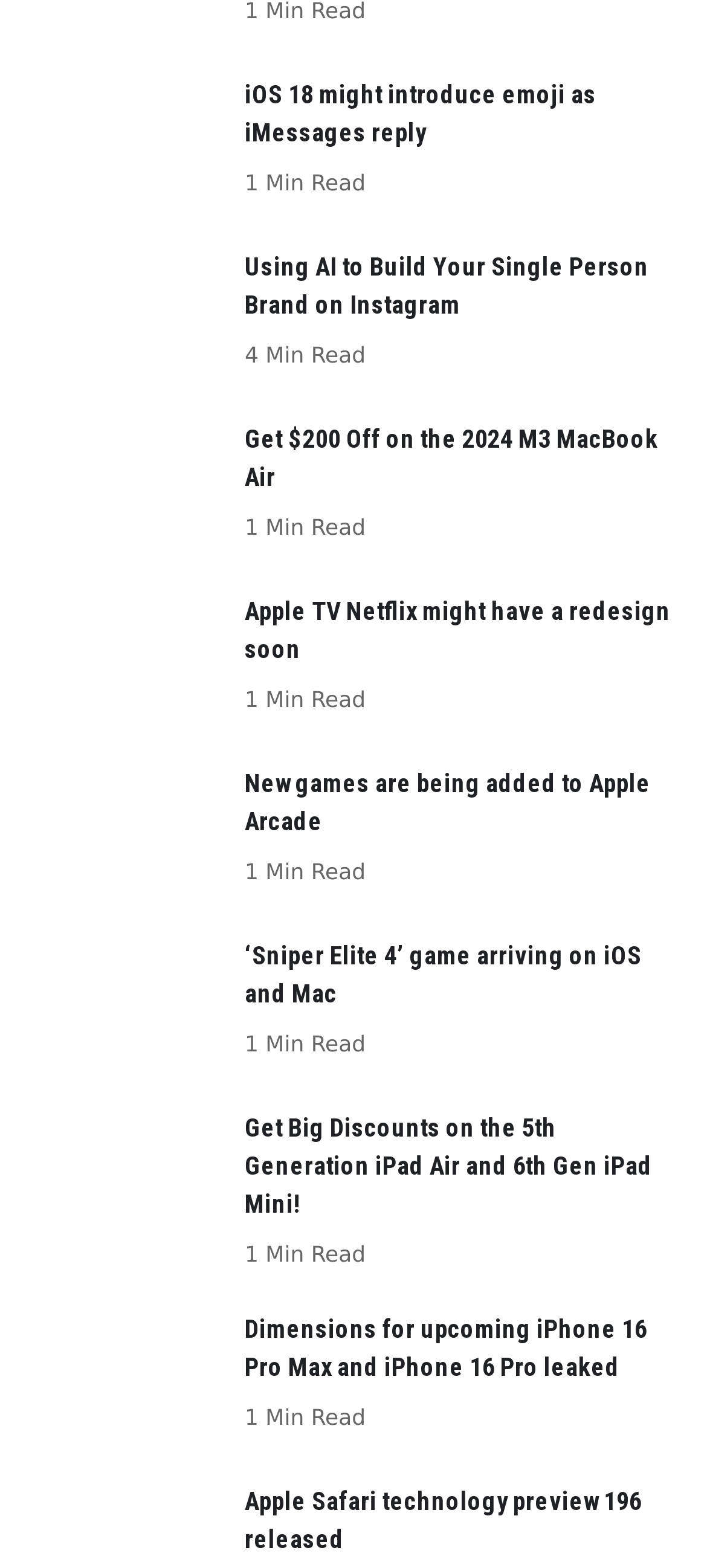Please give a one-word or short phrase response to the following question: 
What is the topic of the last article?

Apple Safari technology preview 196